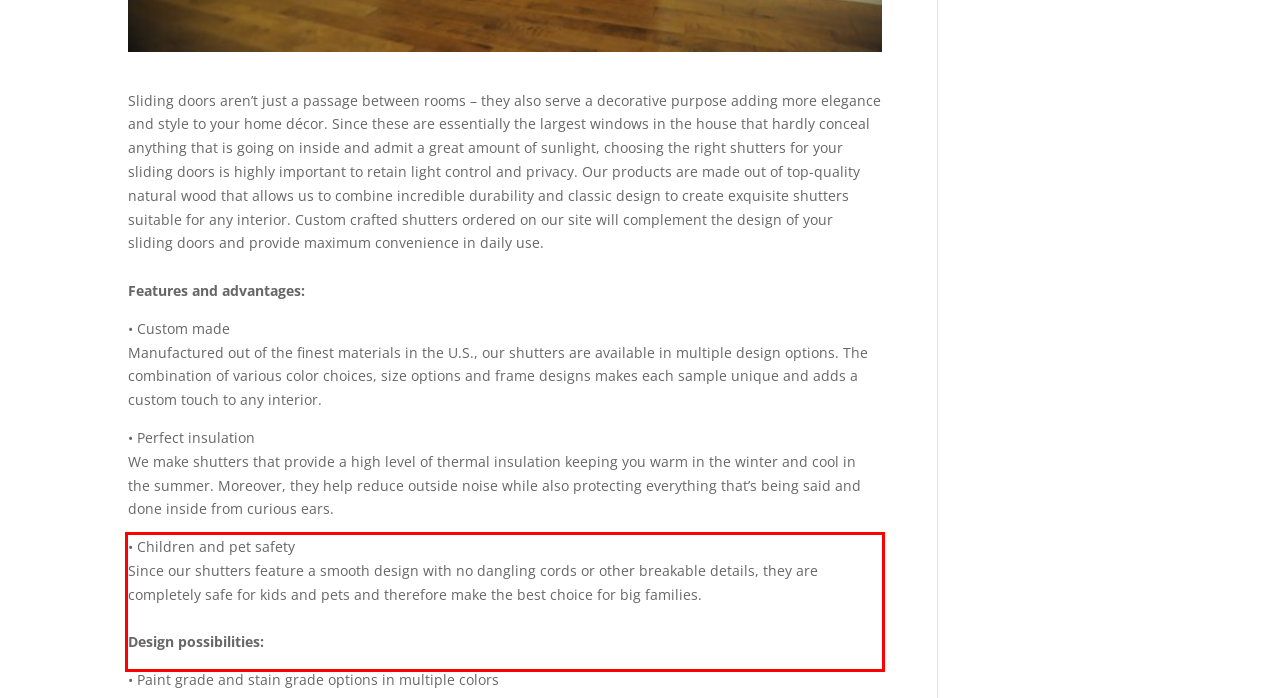View the screenshot of the webpage and identify the UI element surrounded by a red bounding box. Extract the text contained within this red bounding box.

• Children and pet safety Since our shutters feature a smooth design with no dangling cords or other breakable details, they are completely safe for kids and pets and therefore make the best choice for big families. Design possibilities: